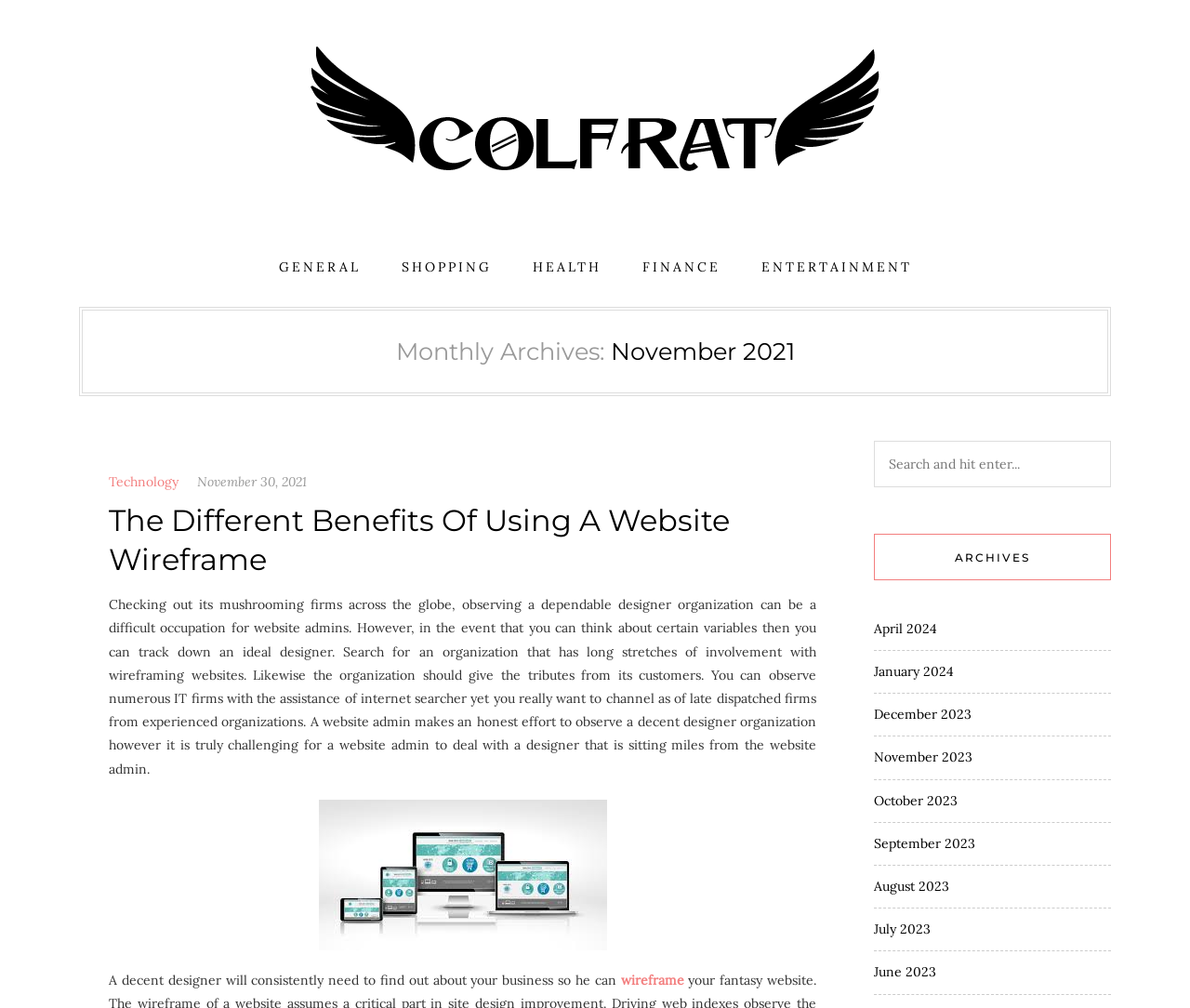What are the archives available on the webpage?
Answer the question based on the image using a single word or a brief phrase.

Monthly archives from April 2024 to June 2023